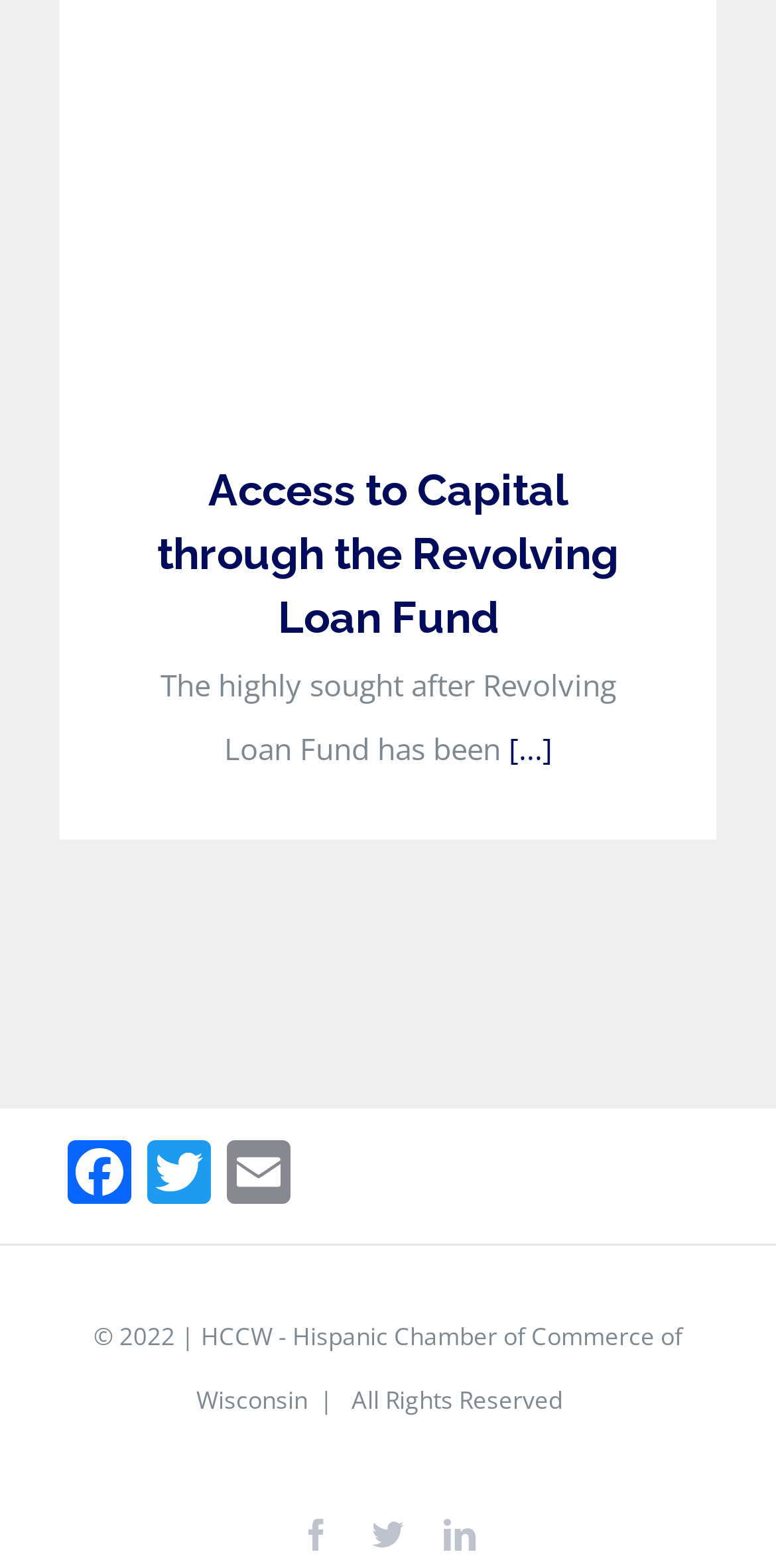Please identify the bounding box coordinates of the area I need to click to accomplish the following instruction: "View Gallery".

[0.517, 0.086, 0.632, 0.143]